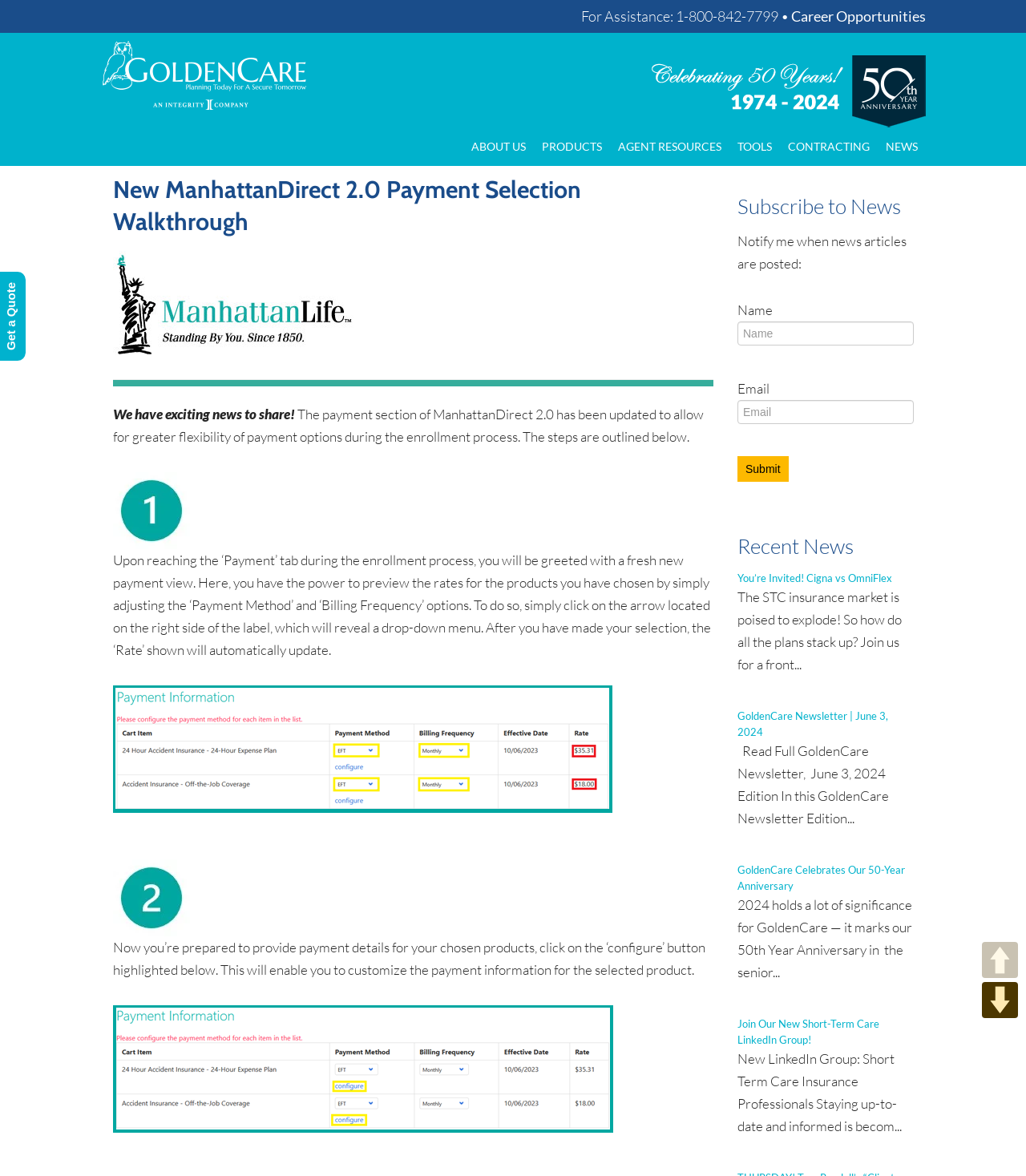What is the purpose of the 'Subscribe to News' section?
Answer with a single word or phrase by referring to the visual content.

To receive news updates